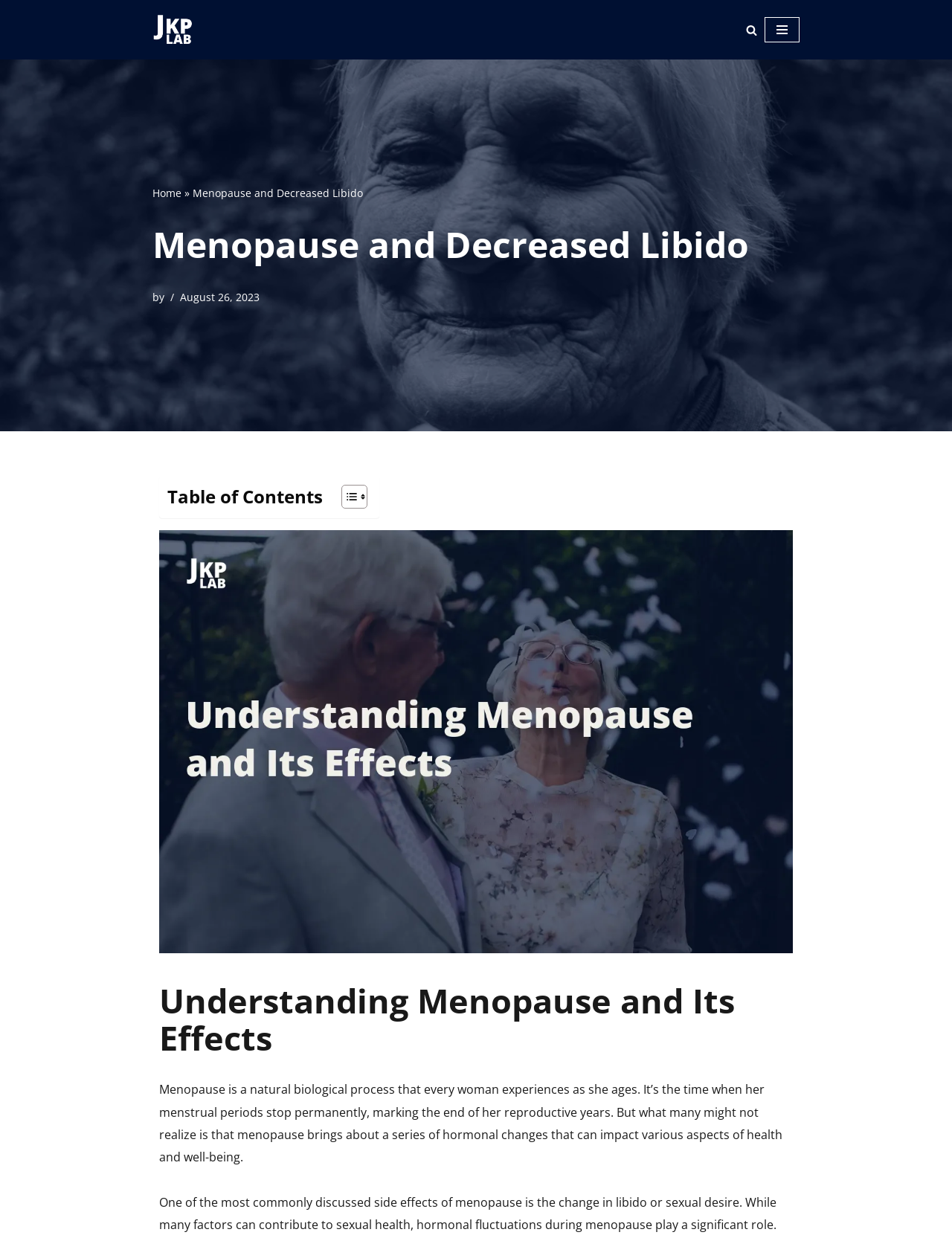Locate and extract the headline of this webpage.

Menopause and Decreased Libido